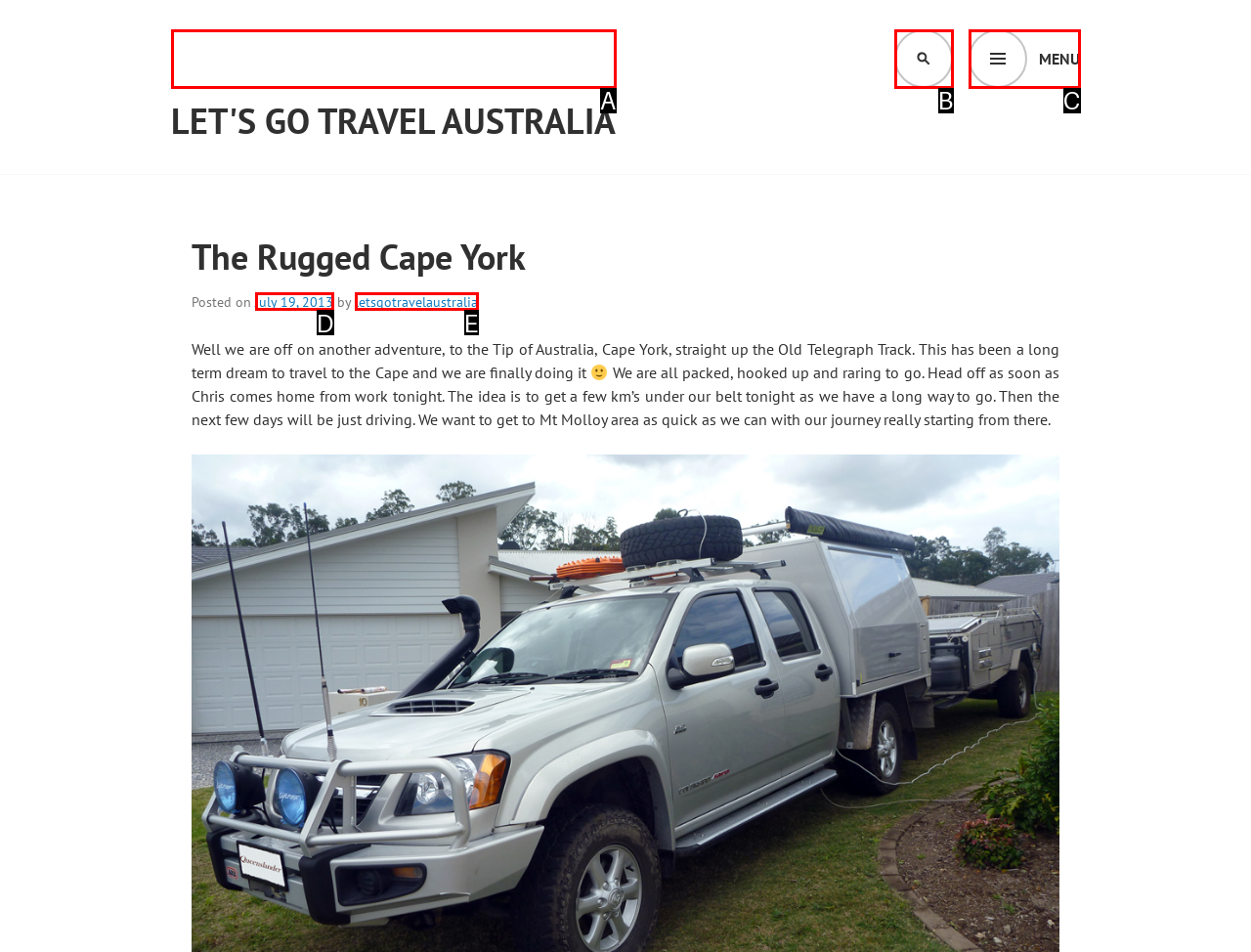Choose the letter of the UI element that aligns with the following description: Menu
State your answer as the letter from the listed options.

C